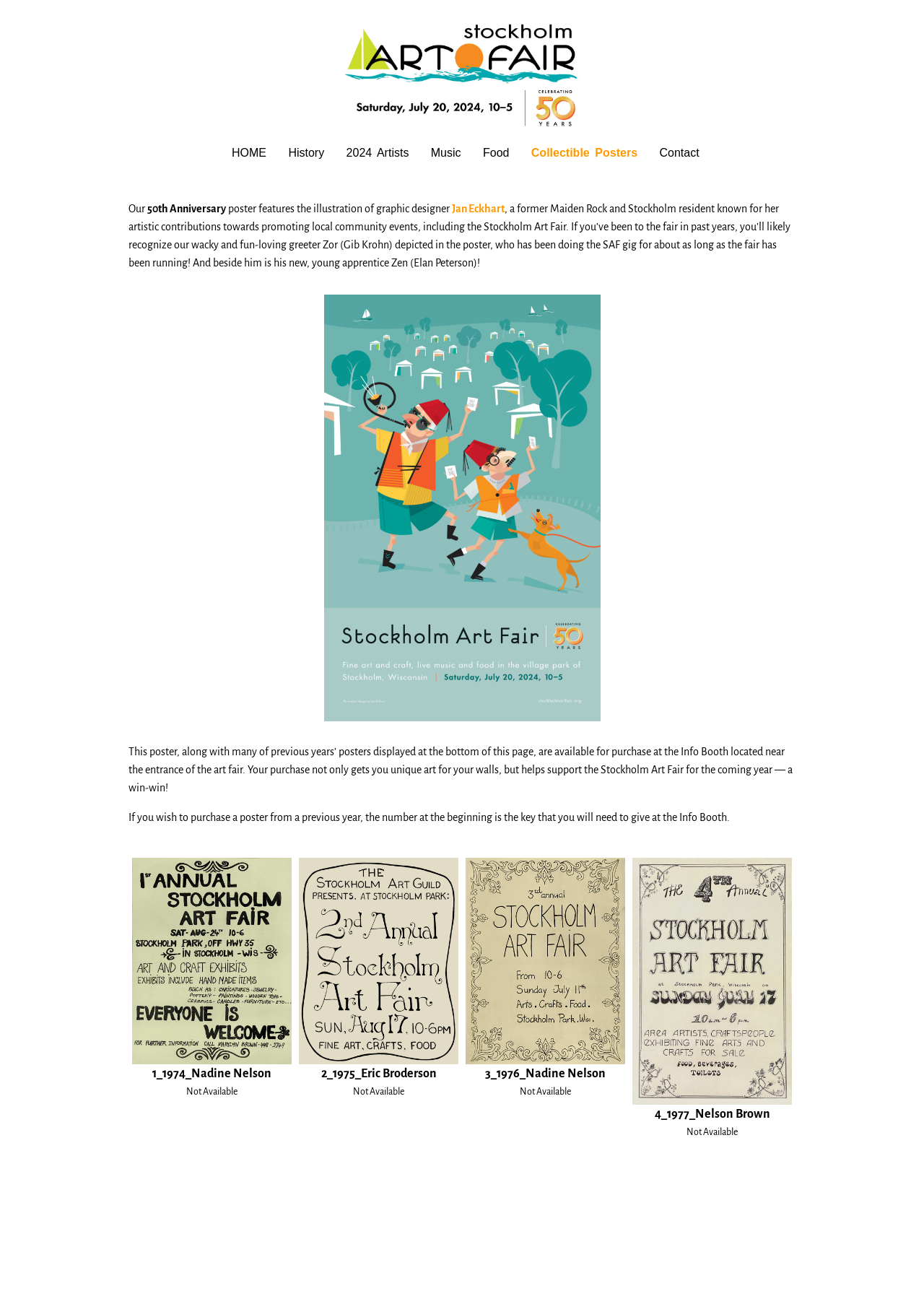What is the name of the greeter depicted in the poster?
Please provide a single word or phrase in response based on the screenshot.

Zor